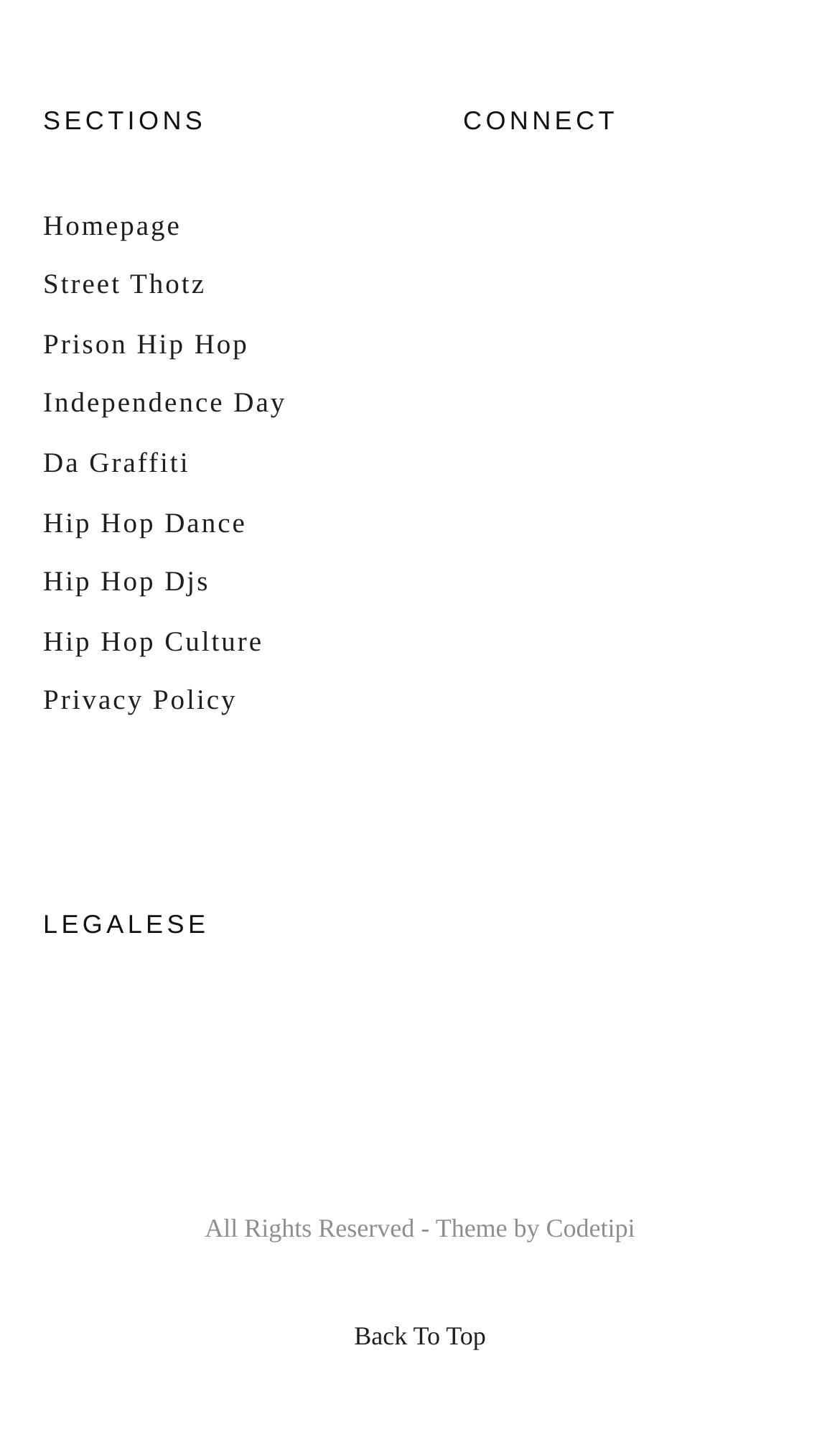Highlight the bounding box coordinates of the element that should be clicked to carry out the following instruction: "view Street Thotz". The coordinates must be given as four float numbers ranging from 0 to 1, i.e., [left, top, right, bottom].

[0.051, 0.185, 0.245, 0.207]